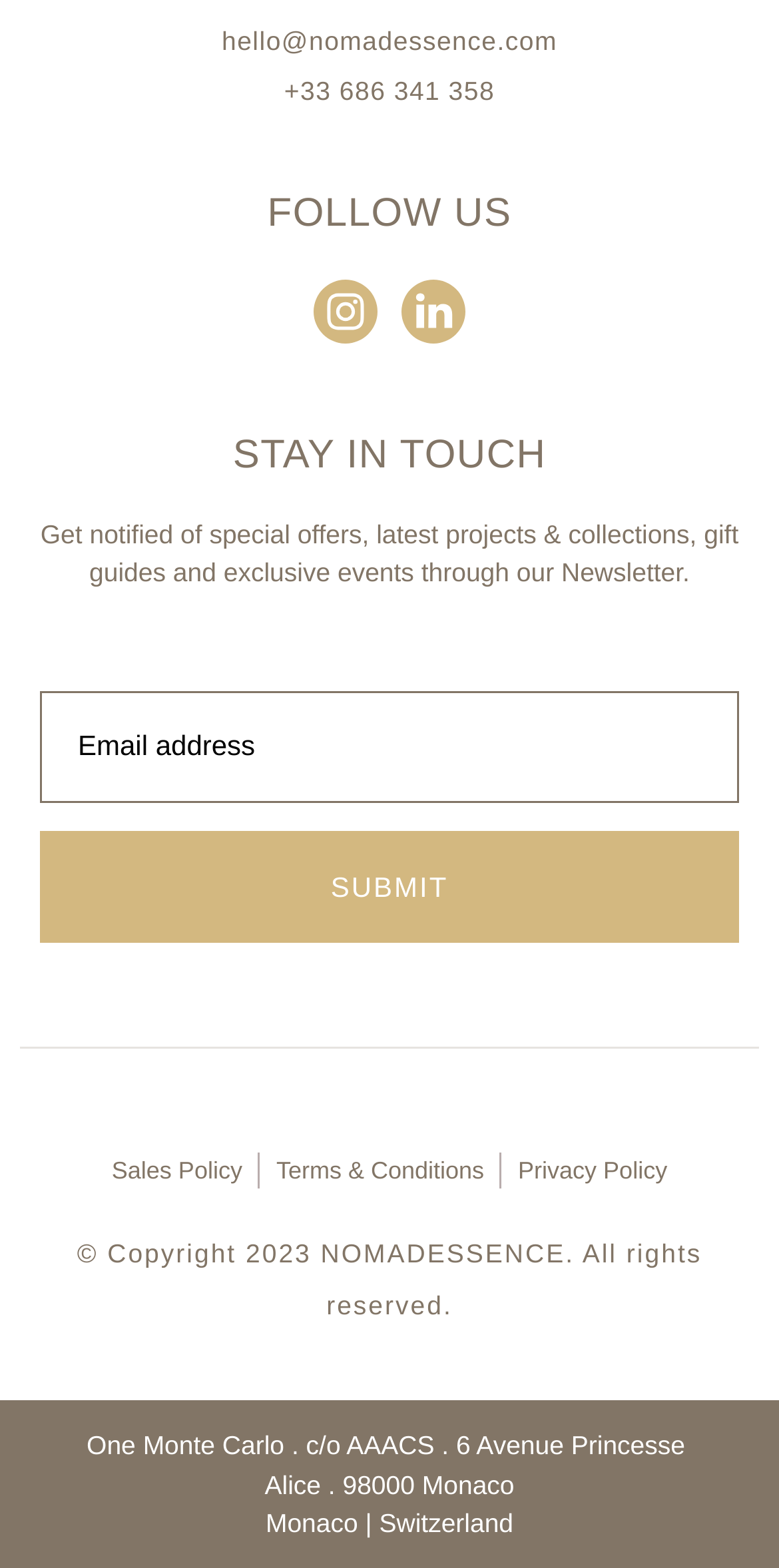What is the email address to contact?
Based on the visual information, provide a detailed and comprehensive answer.

I found the email address by looking at the link element at the top of the page, which contains the text 'hello@nomadessence.com'.